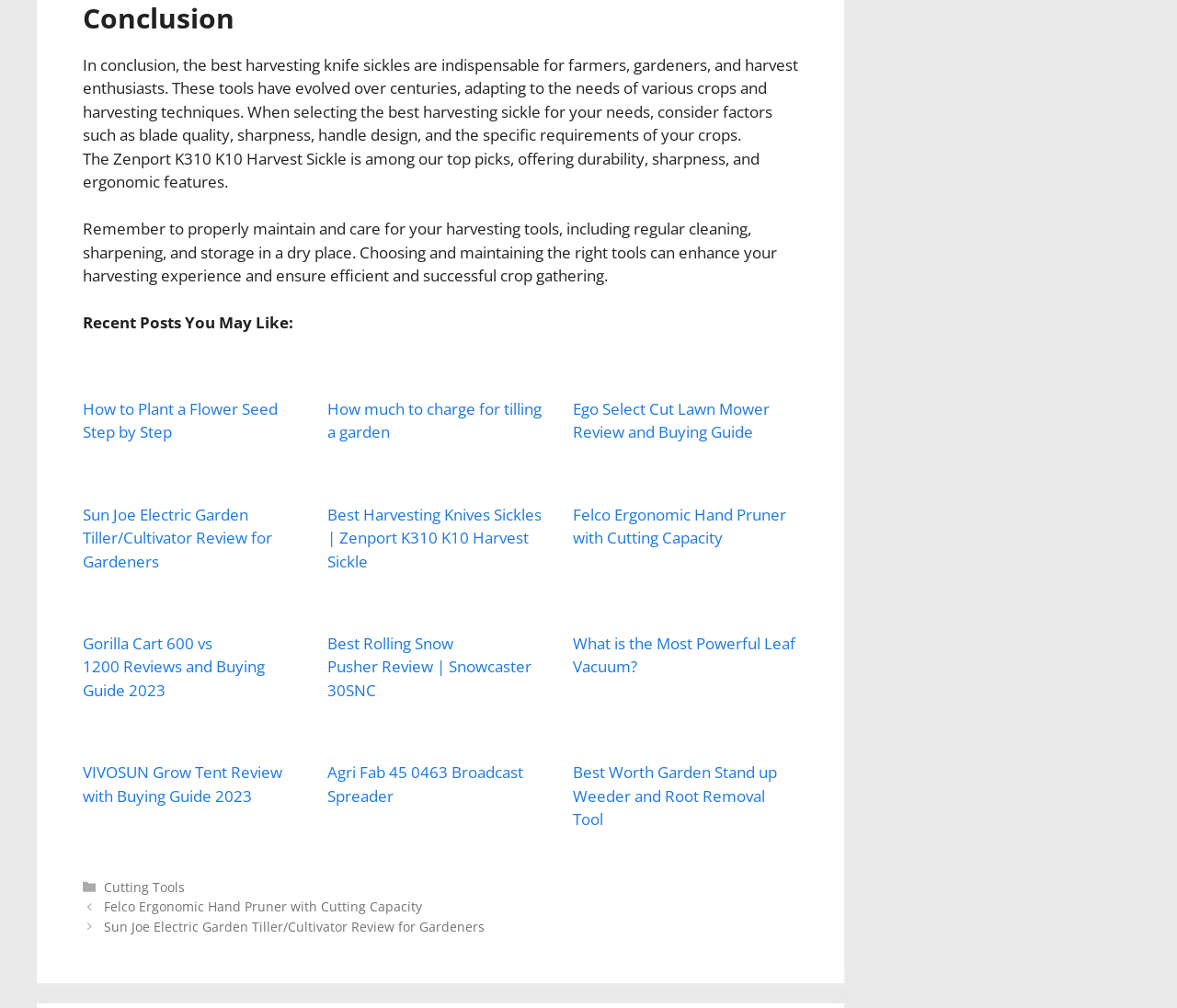What categories are available on this webpage?
Based on the image, answer the question in a detailed manner.

From the footer section of the webpage, I can see that there are two categories listed: 'Categories' with a link to 'Cutting Tools', and 'Posts' with links to various articles. Therefore, the available categories on this webpage are Cutting Tools and Posts.